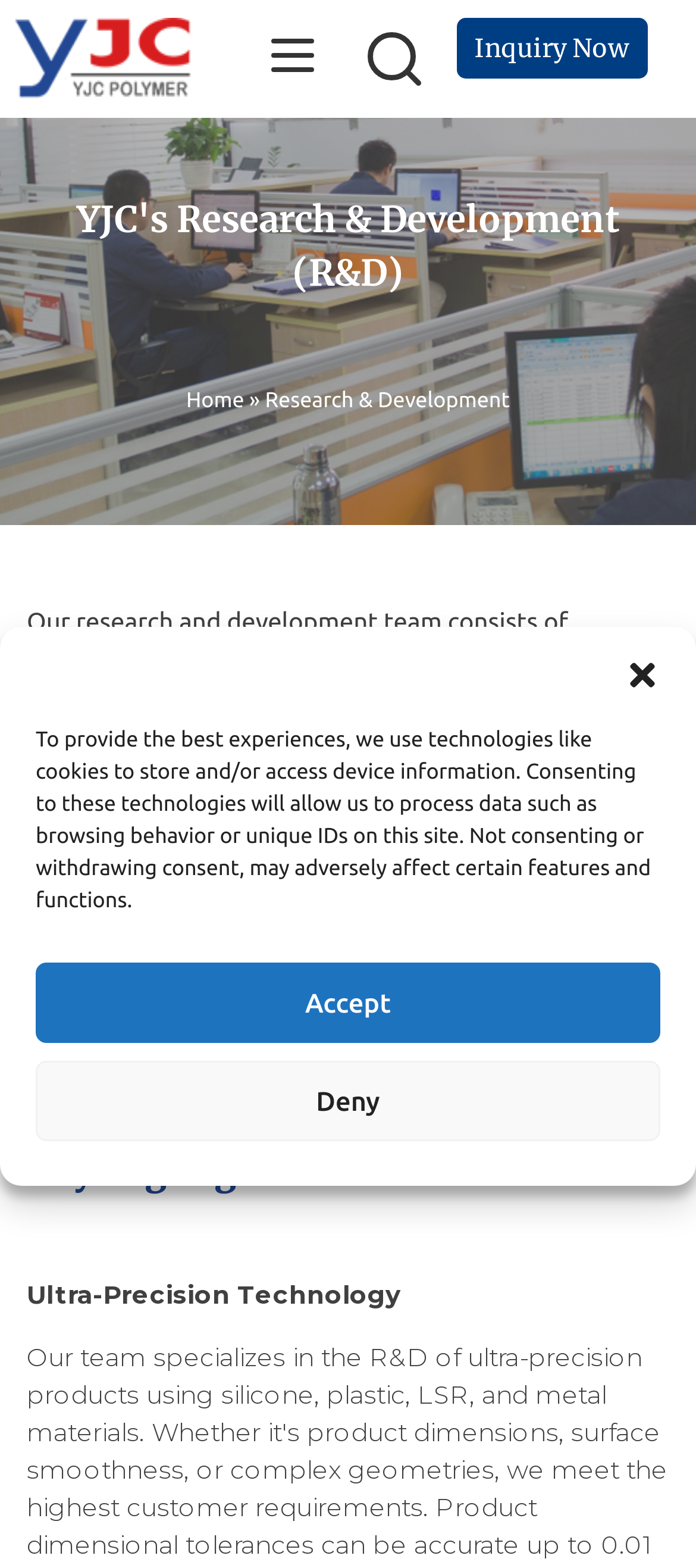What is the section below the breadcrumbs navigation about?
Based on the image, answer the question with a single word or brief phrase.

R&D team and achievements